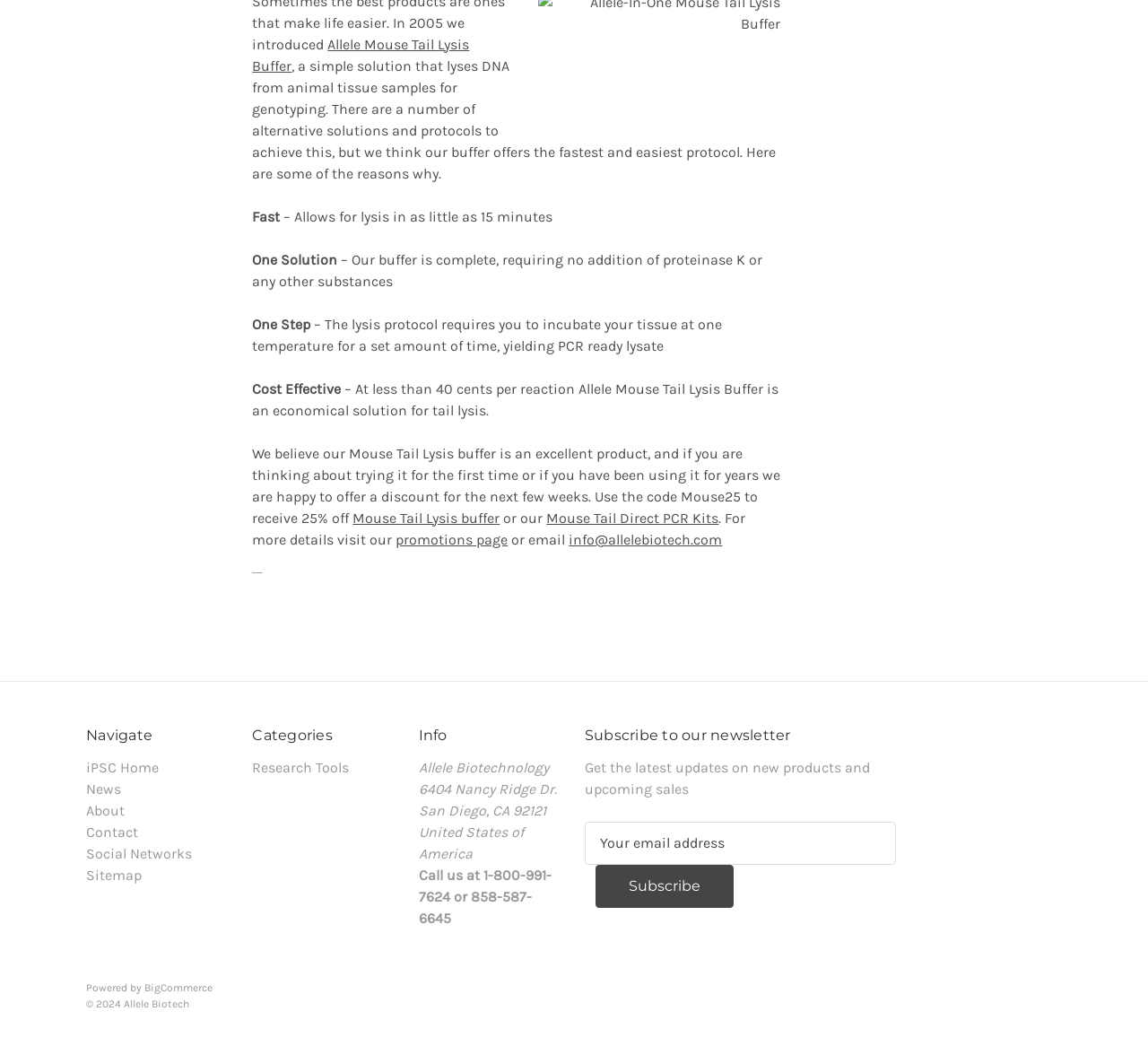Provide the bounding box coordinates for the UI element described in this sentence: "promotions page". The coordinates should be four float values between 0 and 1, i.e., [left, top, right, bottom].

[0.345, 0.503, 0.442, 0.519]